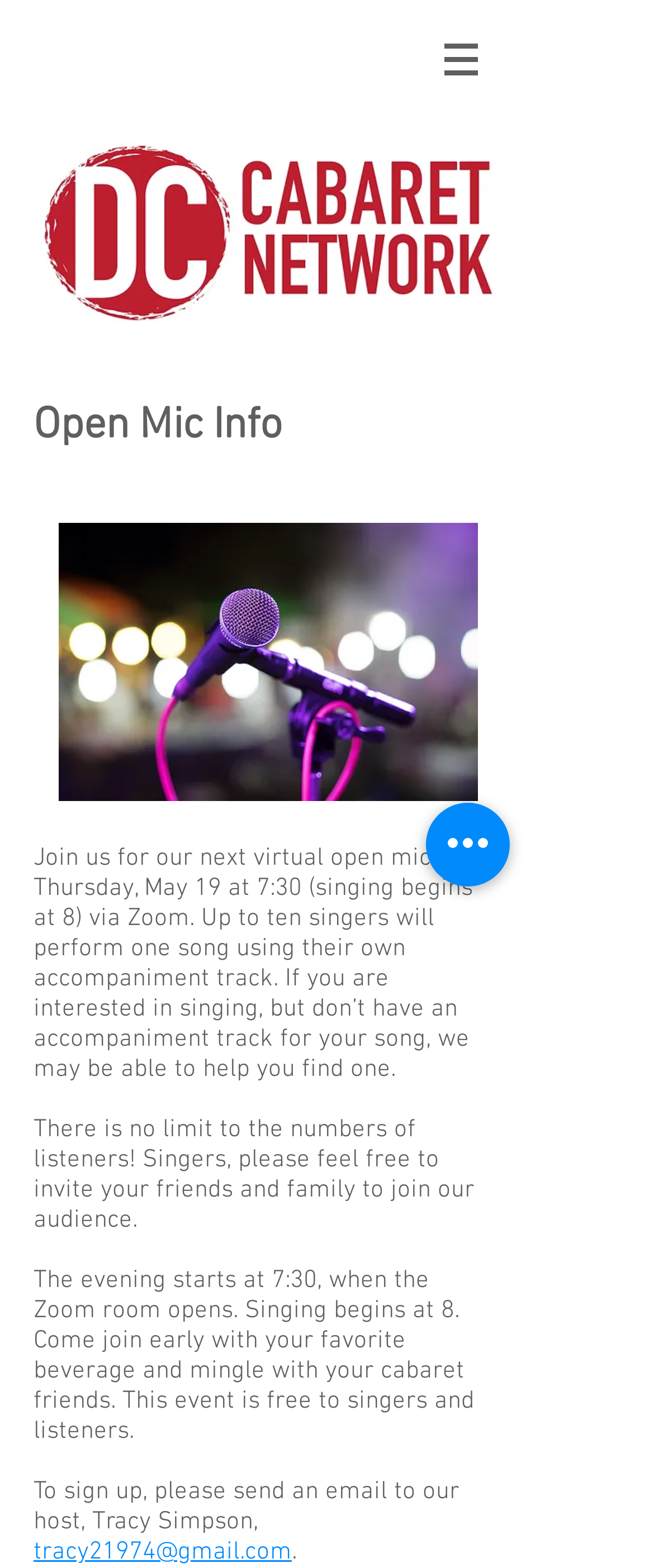Locate the bounding box coordinates of the UI element described by: "tracy21974@gmail.com". The bounding box coordinates should consist of four float numbers between 0 and 1, i.e., [left, top, right, bottom].

[0.051, 0.98, 0.446, 0.999]